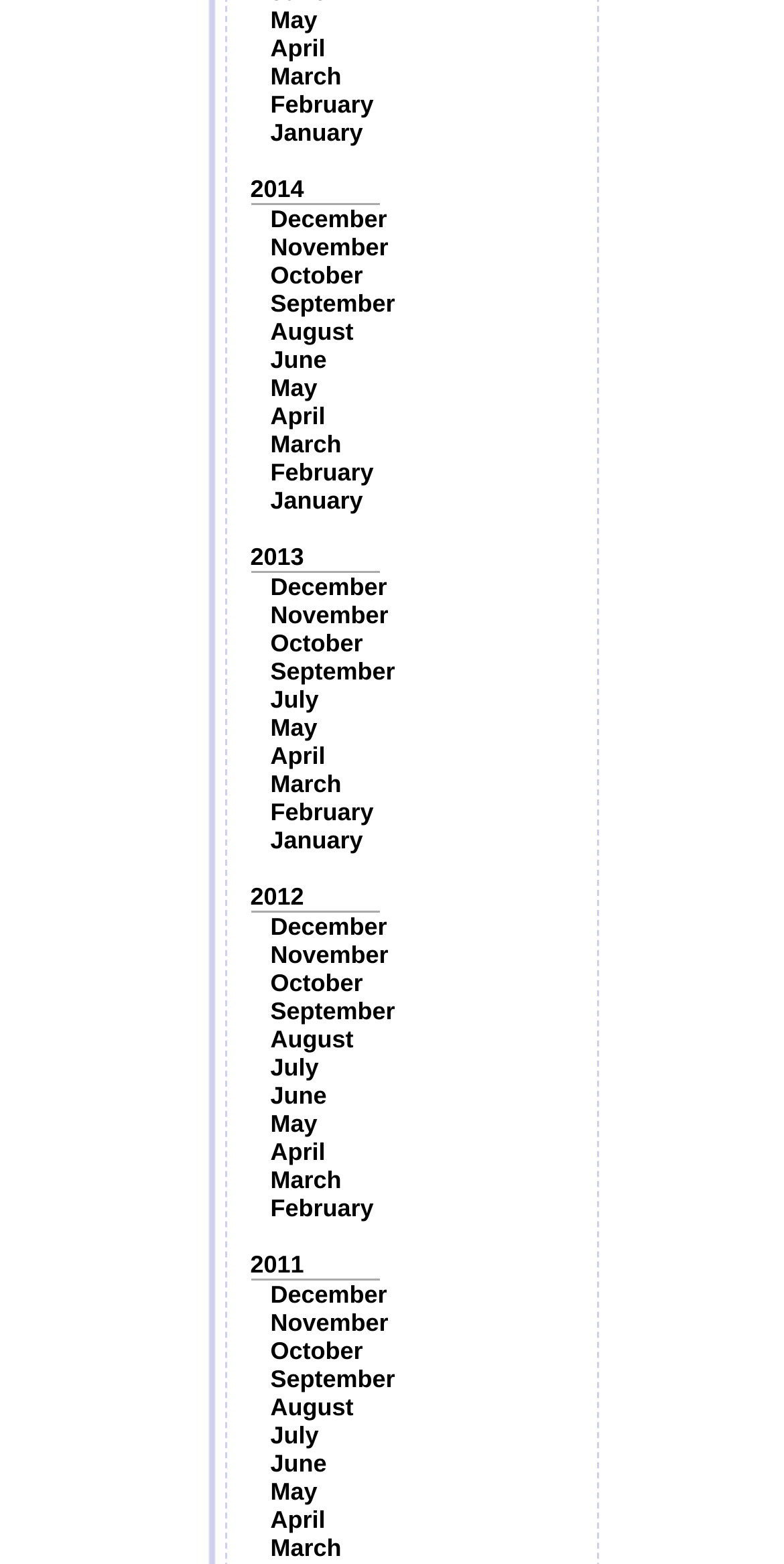How many months are available for 2014?
Please respond to the question with a detailed and thorough explanation.

By analyzing the links on the webpage, I found that there are 12 months available for 2014, which are January to December, each with a unique bounding box coordinate.